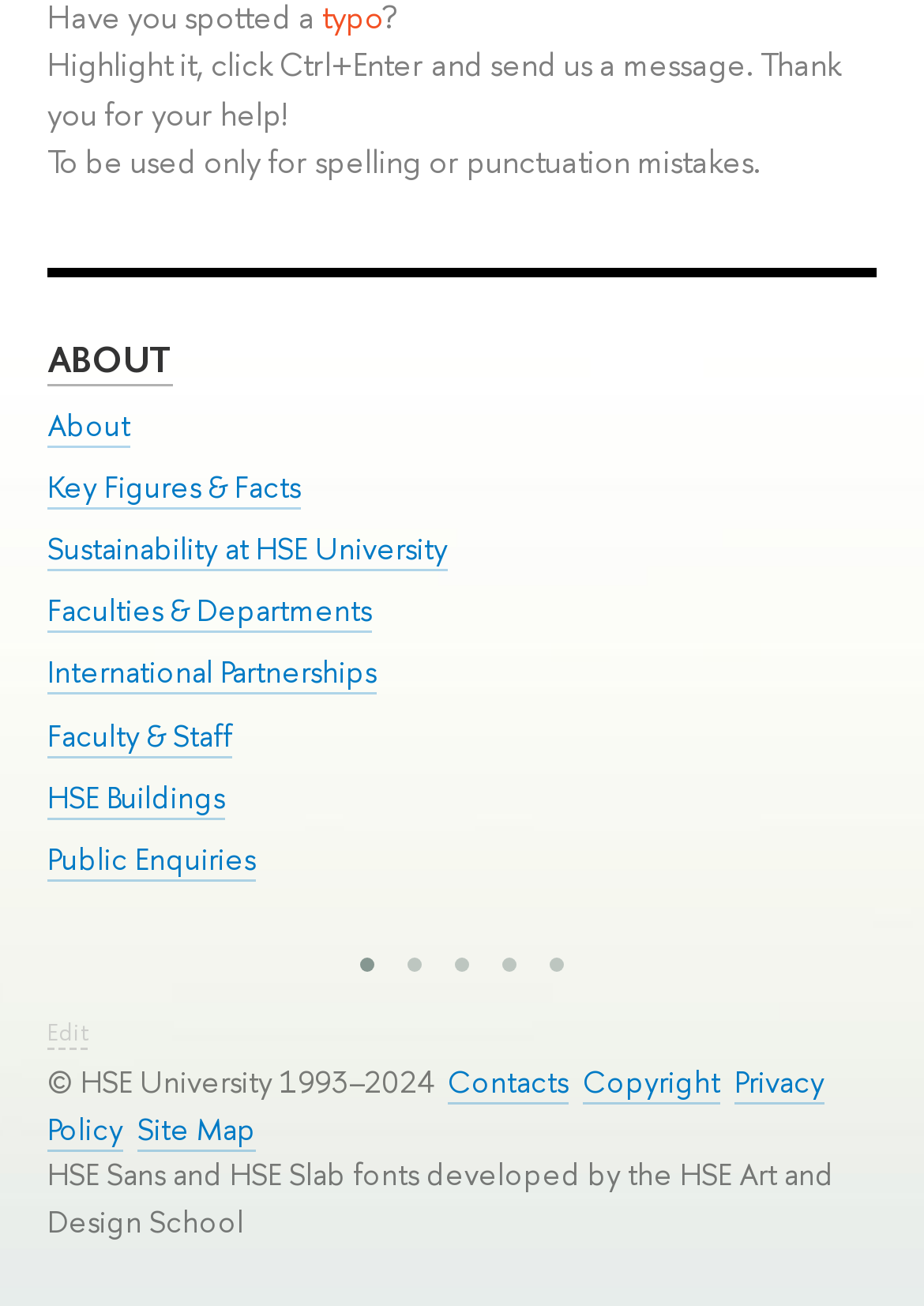What is the purpose of the 'Edit' link?
Based on the screenshot, provide a one-word or short-phrase response.

To edit the content